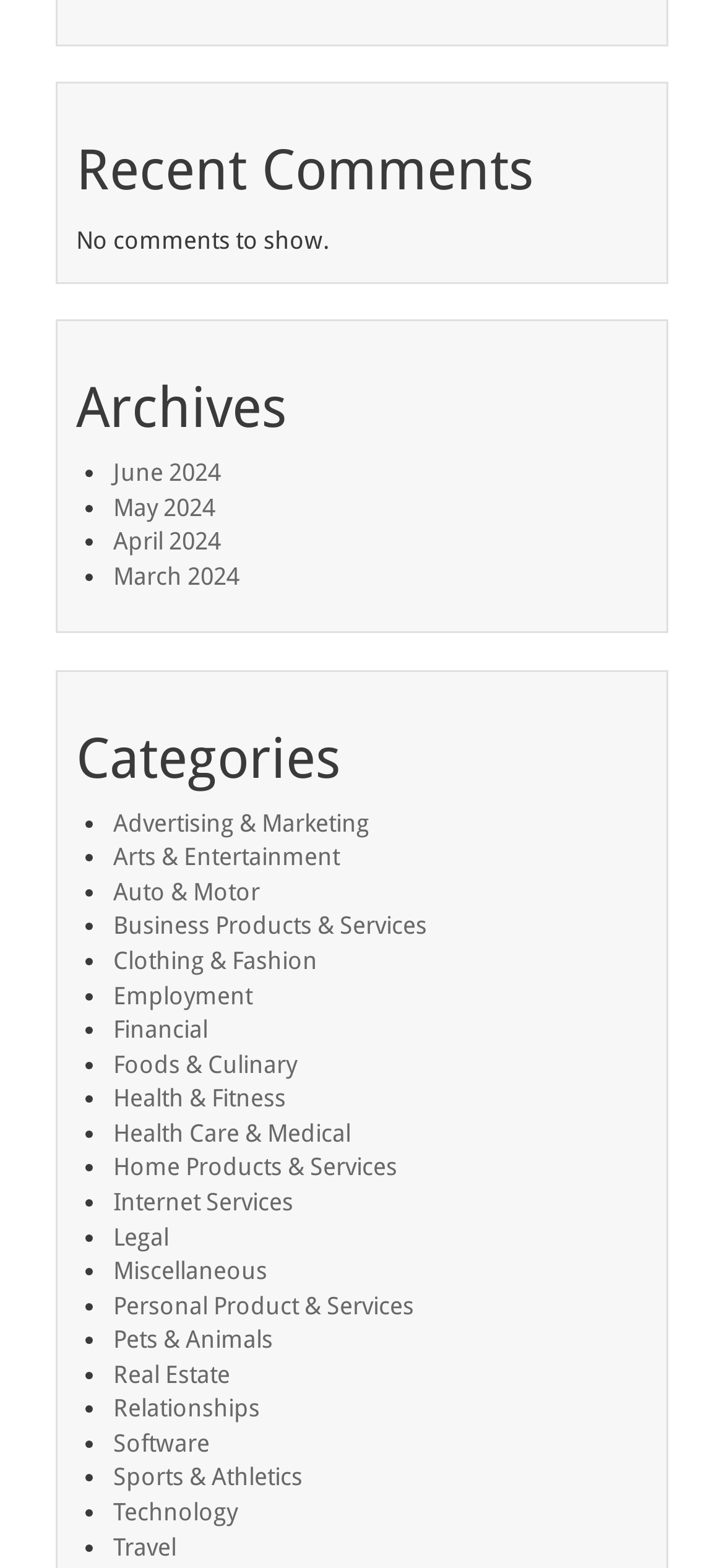Determine the bounding box coordinates for the area that should be clicked to carry out the following instruction: "Explore Advertising & Marketing category".

[0.156, 0.516, 0.51, 0.534]